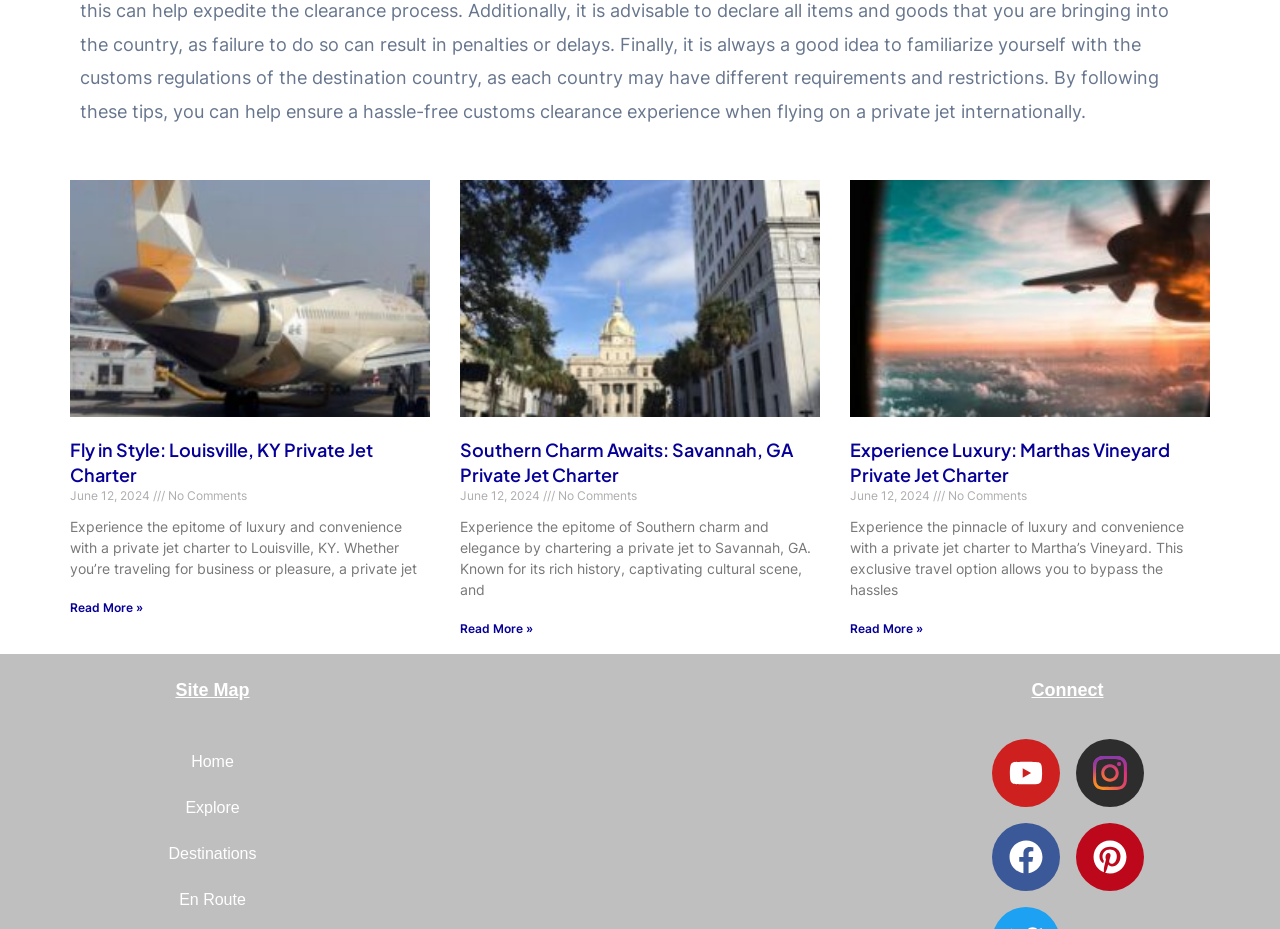Please identify the bounding box coordinates of the clickable region that I should interact with to perform the following instruction: "Read more about 'Southern Charm Awaits: Savannah, GA Private Jet Charter'". The coordinates should be expressed as four float numbers between 0 and 1, i.e., [left, top, right, bottom].

[0.359, 0.669, 0.416, 0.685]